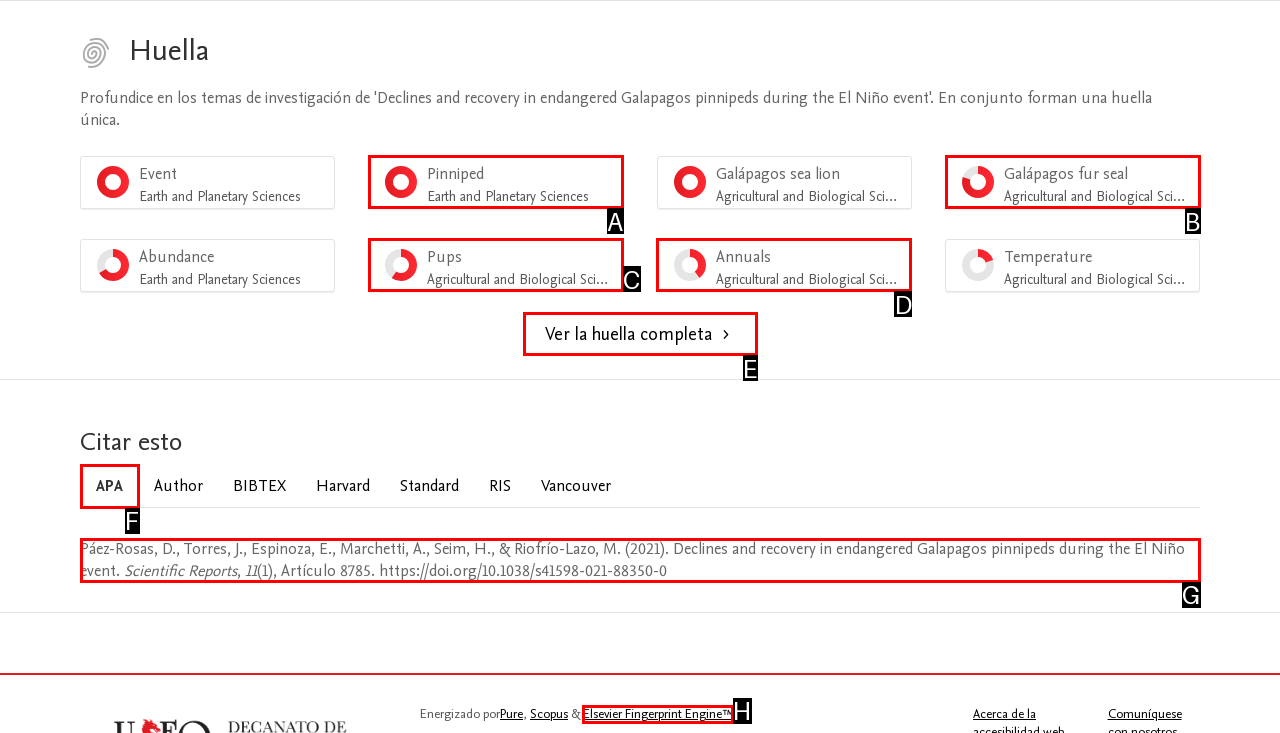Select the letter of the UI element that matches this task: Click on the 'Elsevier Fingerprint Engine™' link
Provide the answer as the letter of the correct choice.

H